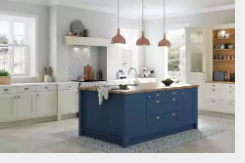What is the purpose of the open shelving in the background? Analyze the screenshot and reply with just one word or a short phrase.

functionality and style